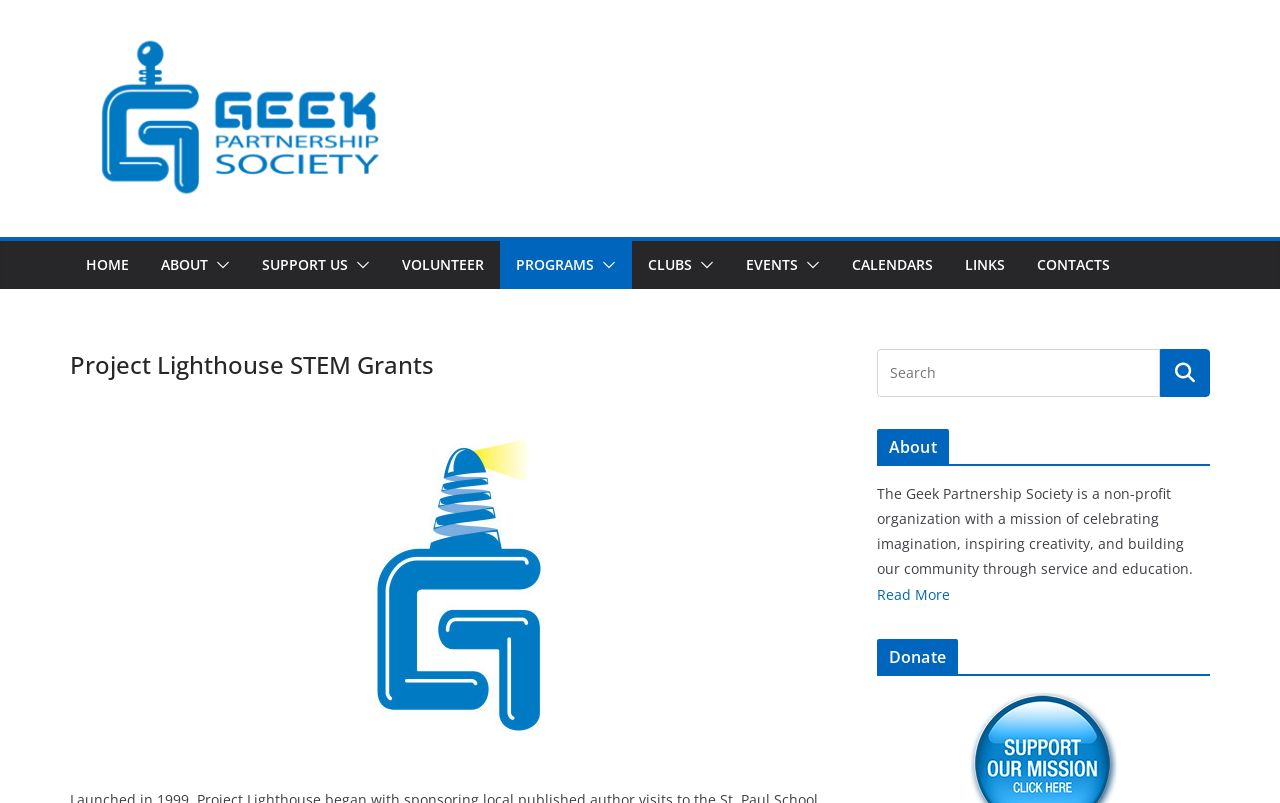Show the bounding box coordinates of the region that should be clicked to follow the instruction: "Donate to the organization."

[0.685, 0.795, 0.945, 0.841]